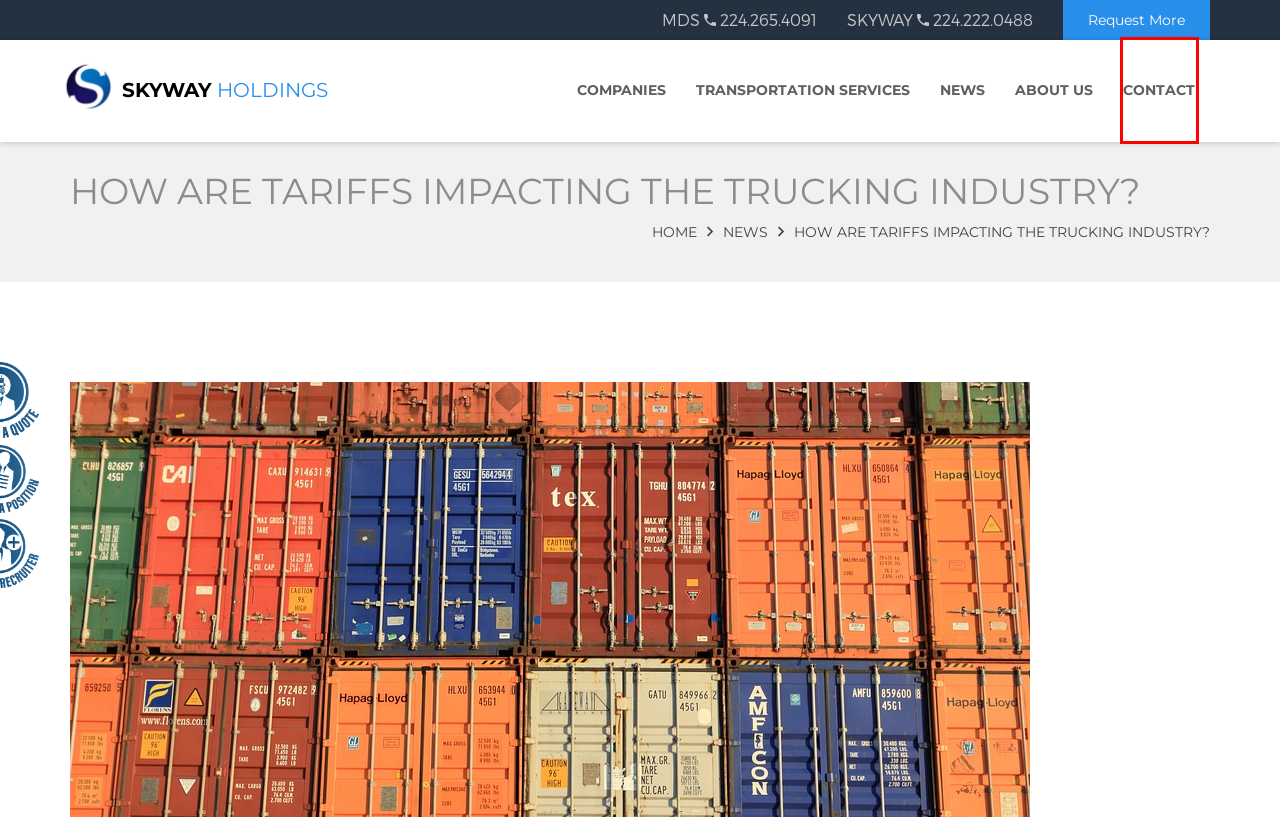Look at the screenshot of a webpage where a red rectangle bounding box is present. Choose the webpage description that best describes the new webpage after clicking the element inside the red bounding box. Here are the candidates:
A. The People's Republic of China | United States Trade Representative
B. About Skyway Holdings - Freight Broker - Carrier Company
C. Transportation Services | Carrier Services | LTL Shipping
D. MDS Trucking V, Inc. Please Log In | Safety as a Service
E. Contact Skyway Holdings in Addison IL | Transportation Logistics
F. Buy Tractor Trailers | Lease Transportation Equipment
G. Skyway Holdings: Chicago Transportation Logistics Company
H. Transportation and Logistics News

E